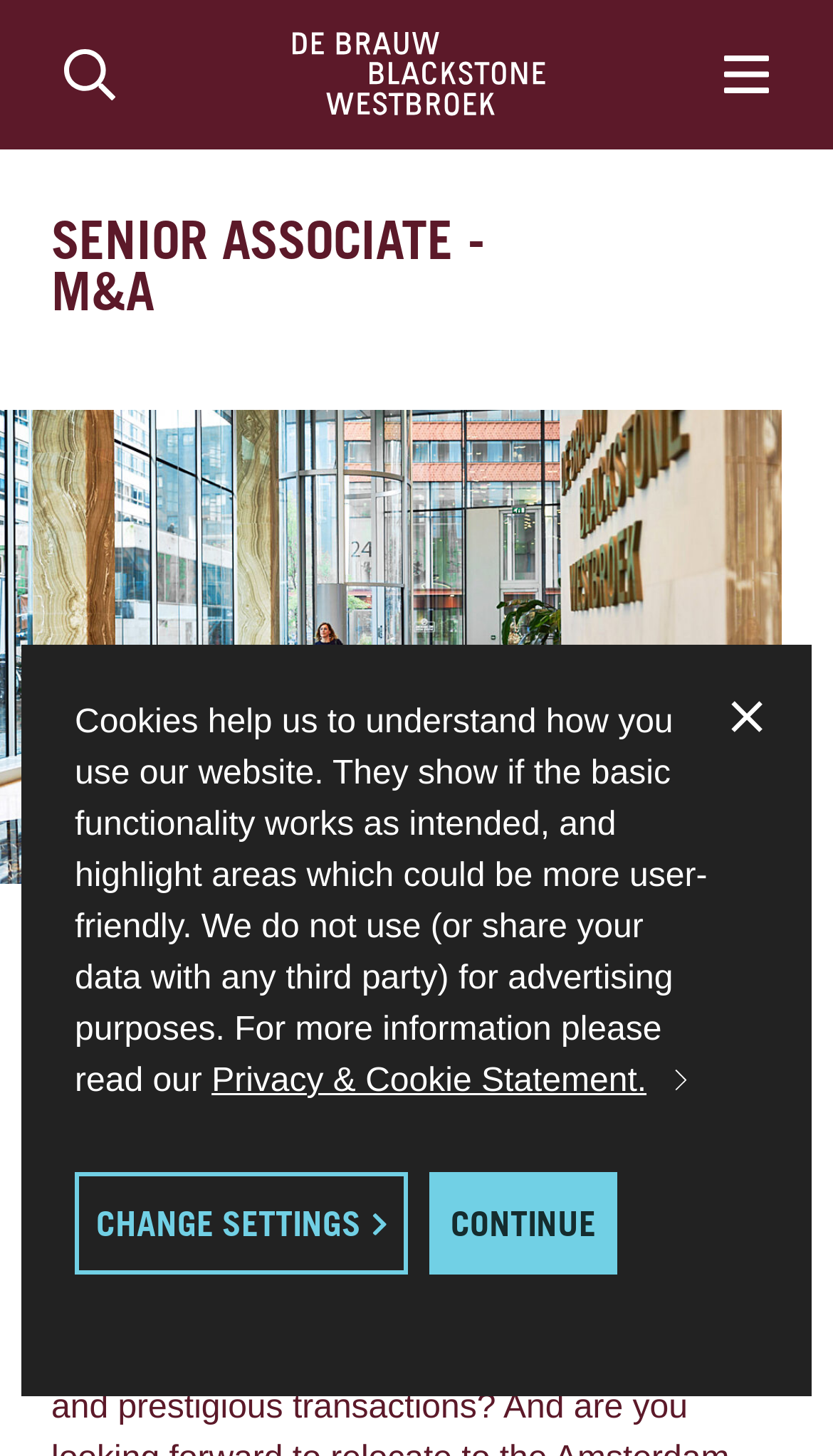Identify the bounding box coordinates for the element you need to click to achieve the following task: "Go to the home page". Provide the bounding box coordinates as four float numbers between 0 and 1, in the form [left, top, right, bottom].

[0.349, 0.022, 0.659, 0.081]